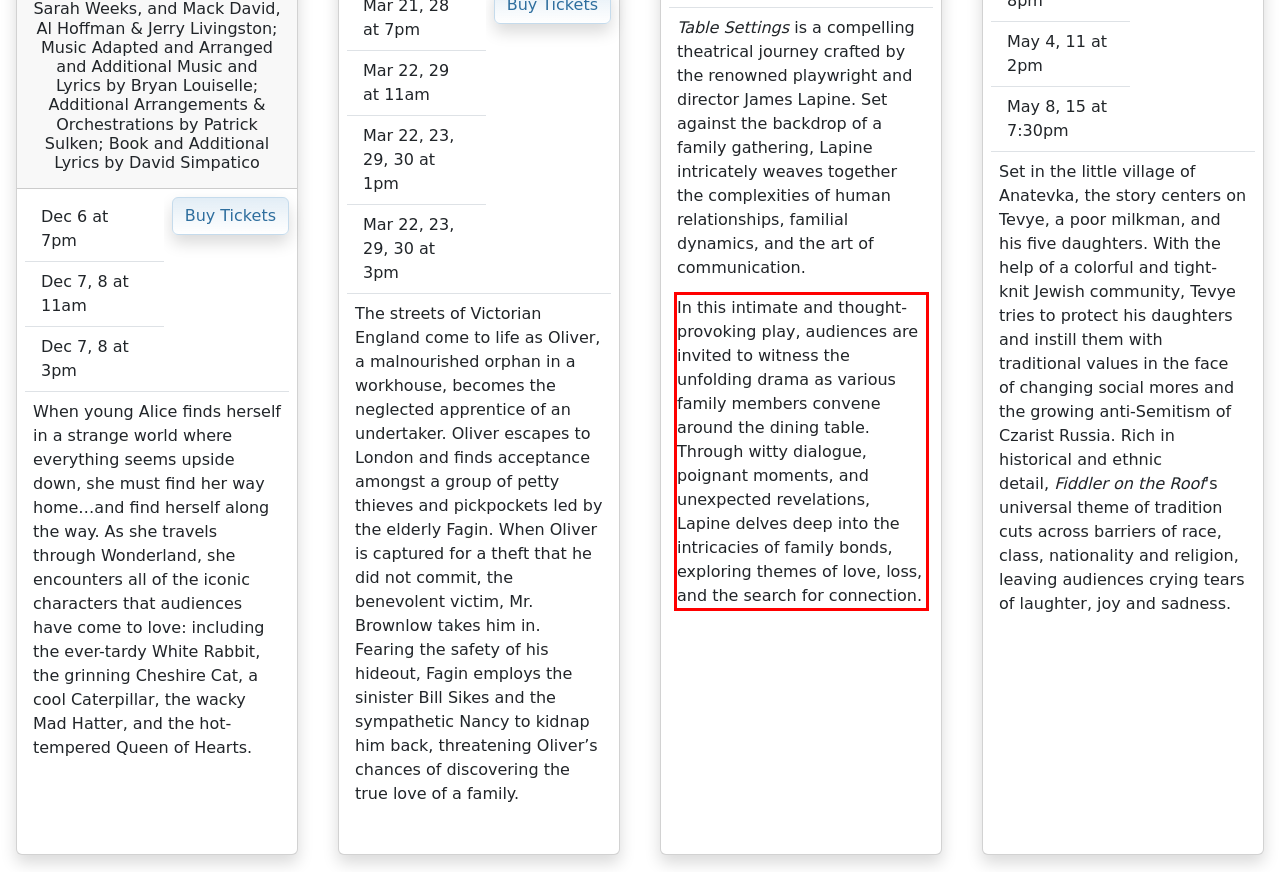Using the provided webpage screenshot, recognize the text content in the area marked by the red bounding box.

In this intimate and thought-provoking play, audiences are invited to witness the unfolding drama as various family members convene around the dining table. Through witty dialogue, poignant moments, and unexpected revelations, Lapine delves deep into the intricacies of family bonds, exploring themes of love, loss, and the search for connection.